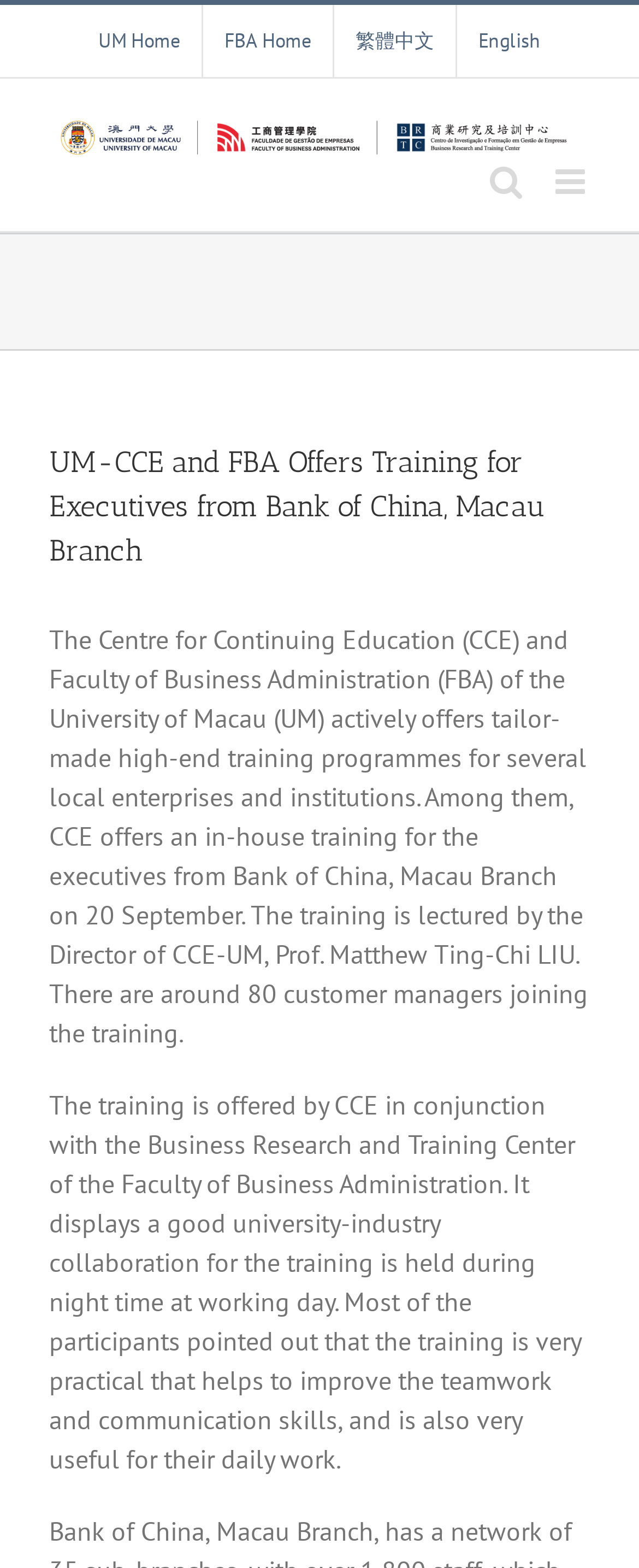How many customer managers joined the training?
Can you give a detailed and elaborate answer to the question?

The answer can be found in the StaticText element with the description 'There are around 80 customer managers joining the training.' The number of customer managers is explicitly mentioned as 'around 80'.